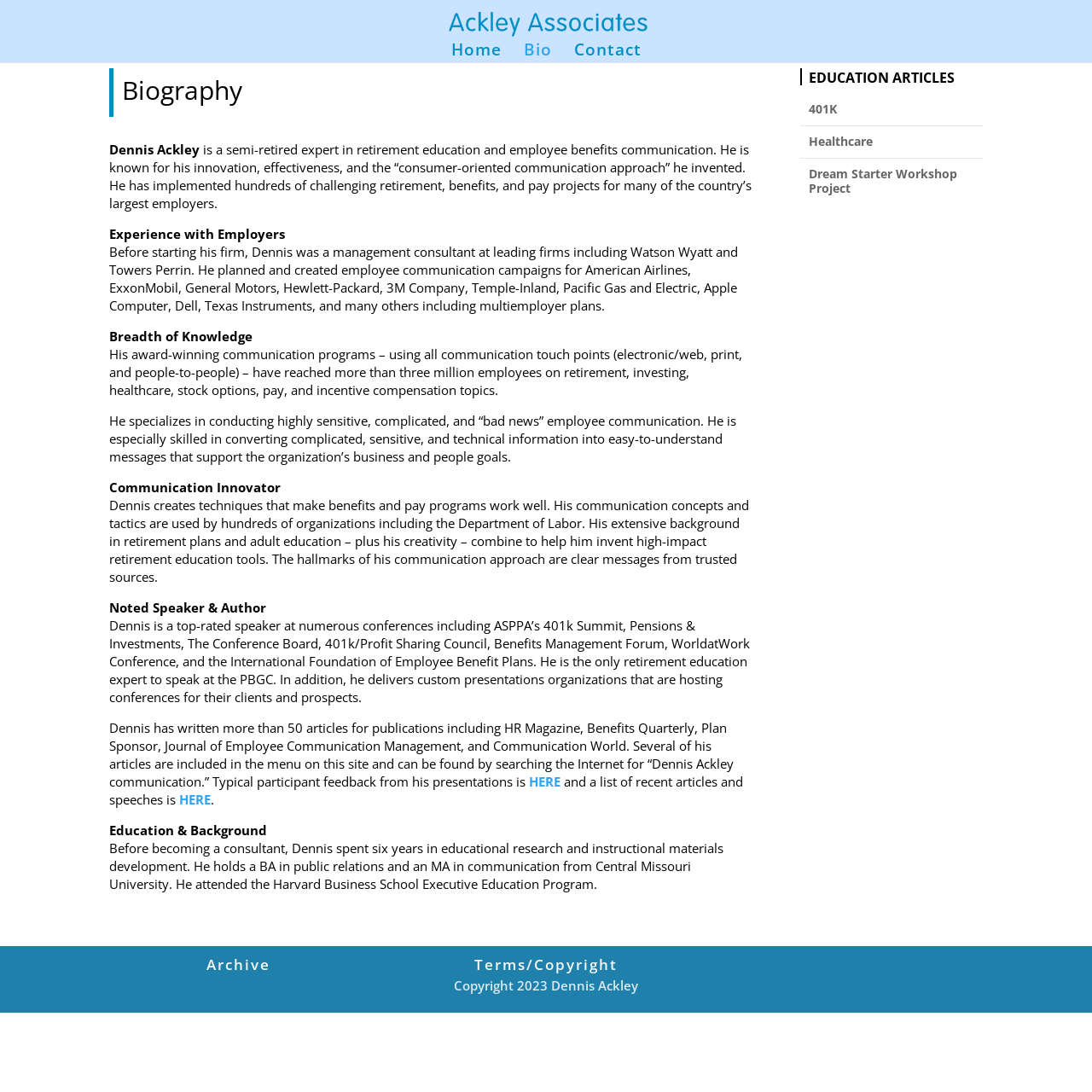Determine the bounding box coordinates for the clickable element required to fulfill the instruction: "Click on the $ 401K link". Provide the coordinates as four float numbers between 0 and 1, i.e., [left, top, right, bottom].

[0.741, 0.094, 0.892, 0.107]